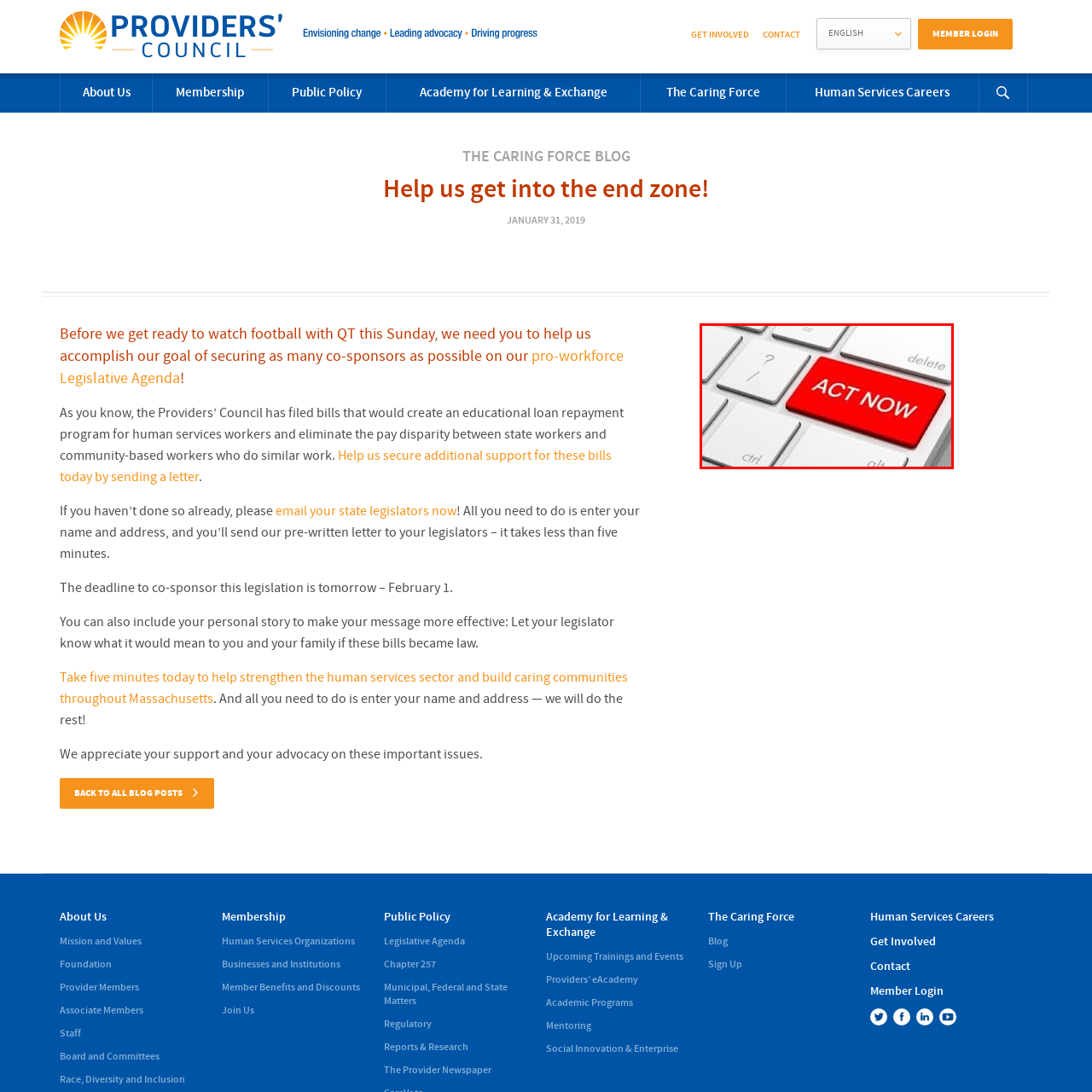Examine the image within the red border, What does the 'ACT NOW' key symbolize? 
Please provide a one-word or one-phrase answer.

urgency and importance